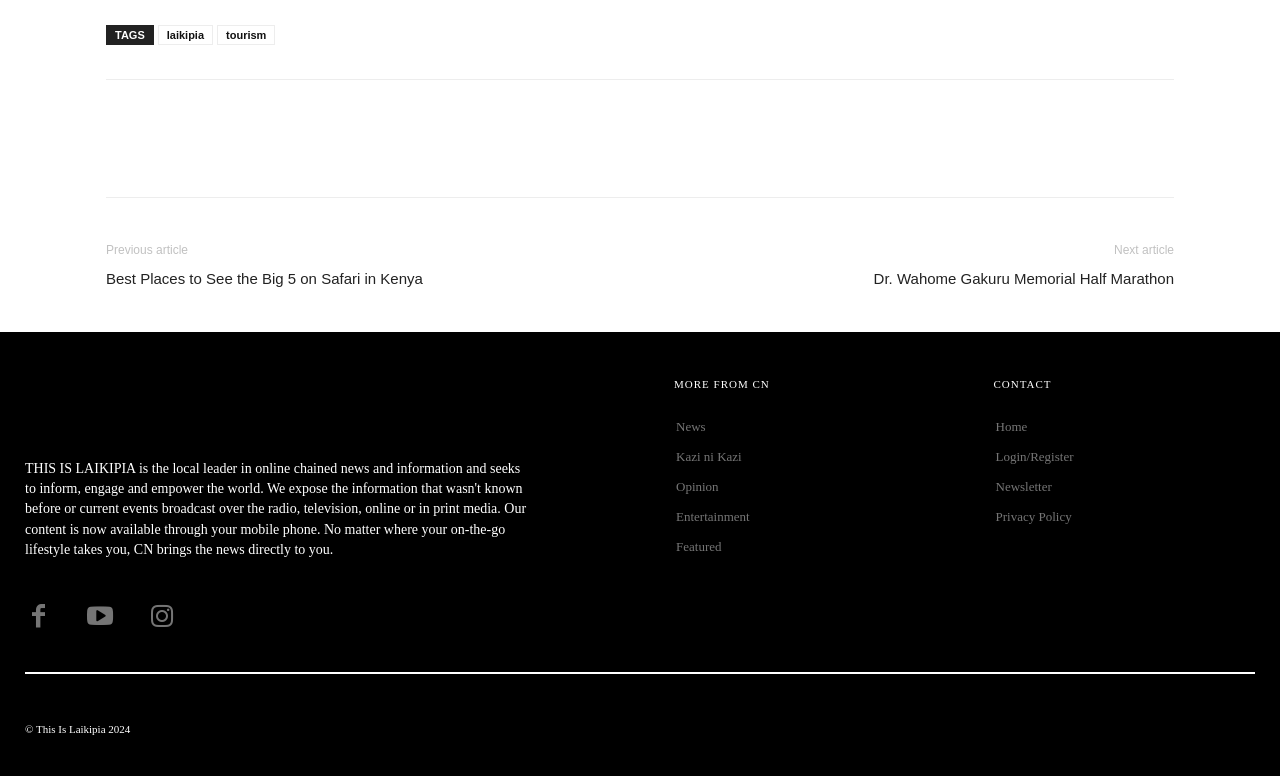What is the name of the logo?
Please answer the question with a detailed response using the information from the screenshot.

The logo is located at the top left corner of the webpage, and it is an image with the text 'Logo'.